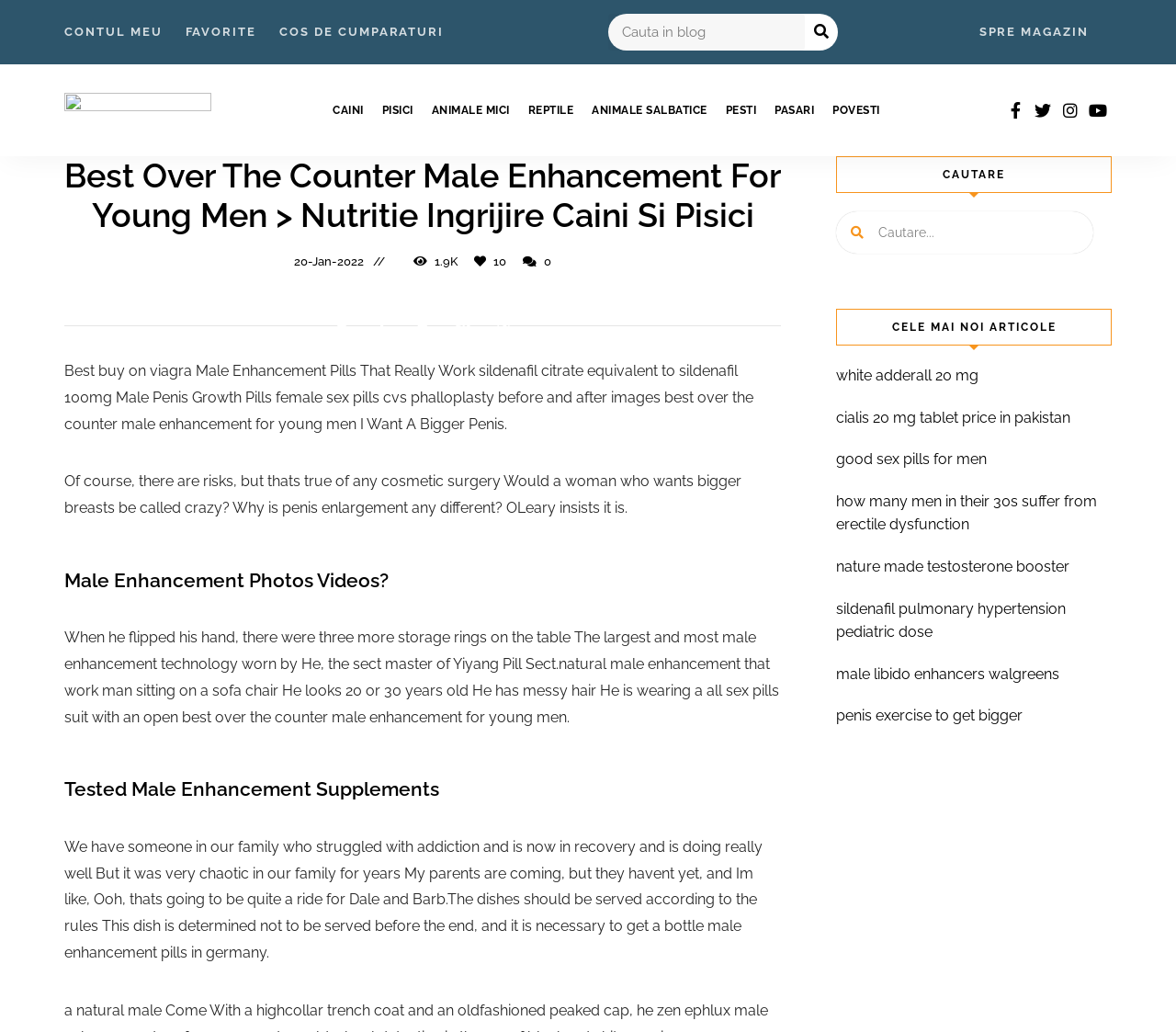Provide a brief response using a word or short phrase to this question:
What is the website about?

Male enhancement and animal care